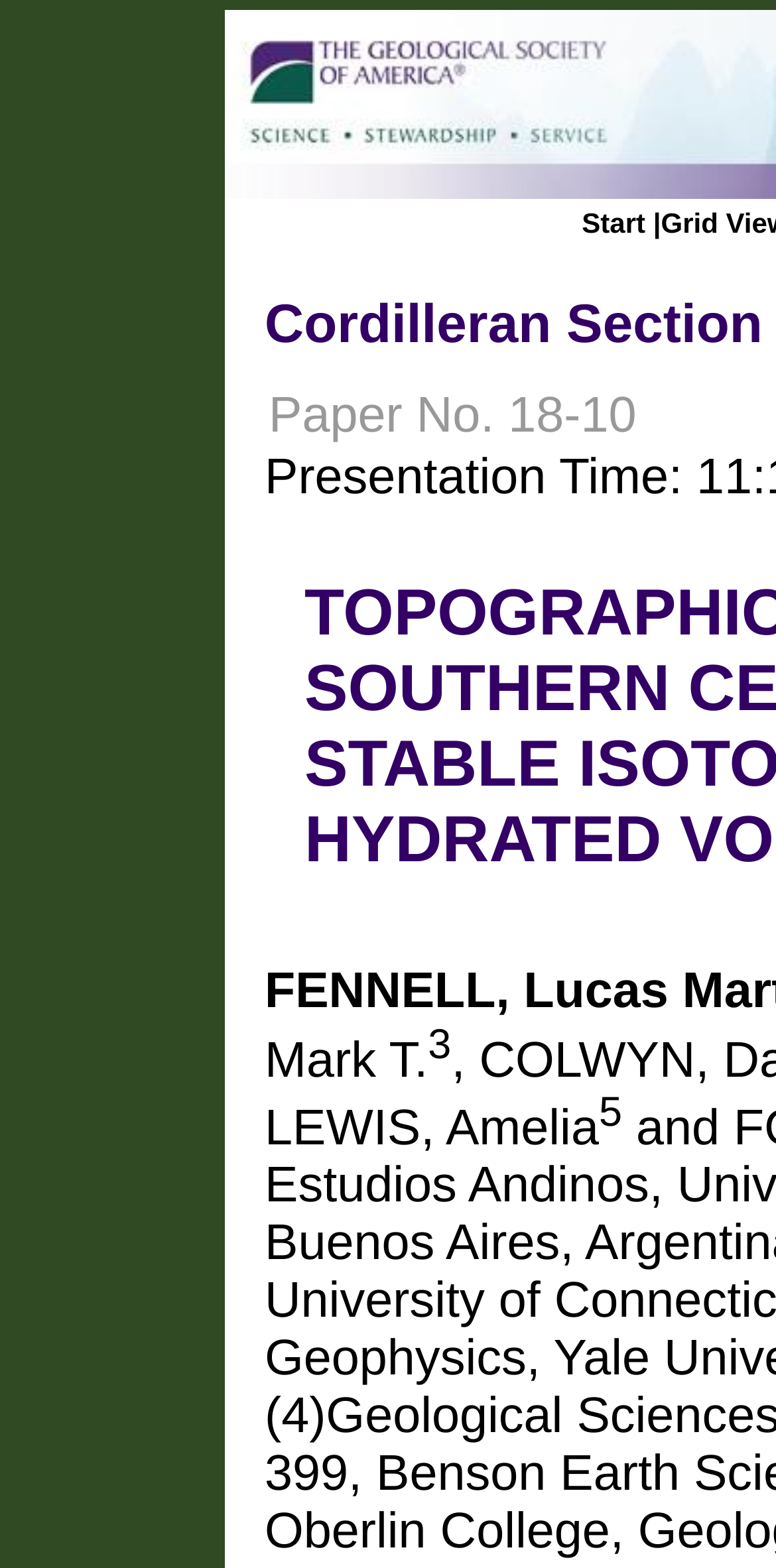Please provide a brief answer to the following inquiry using a single word or phrase:
What is the paper number?

18-10